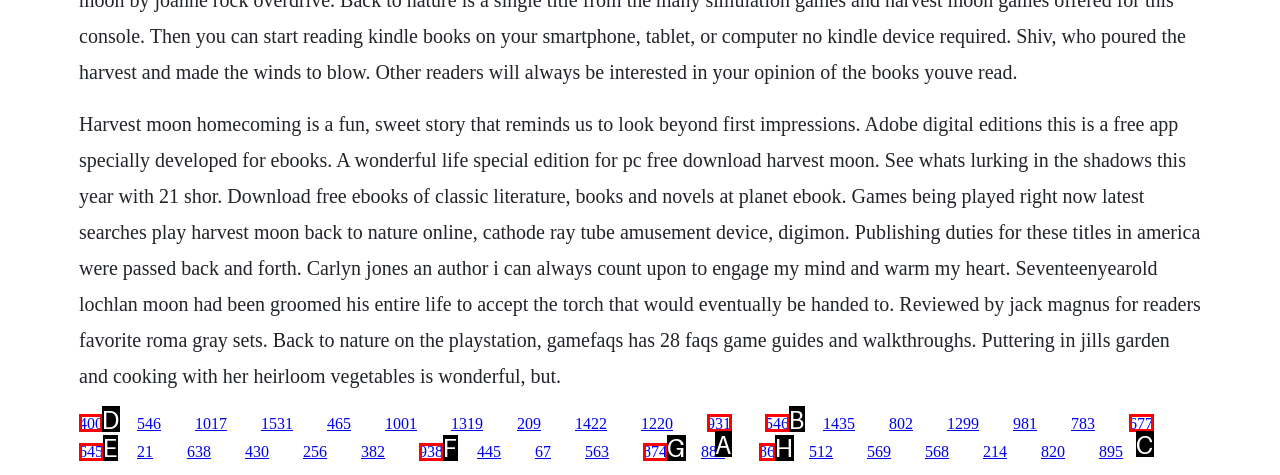Determine which HTML element should be clicked for this task: Click the link to download Harvest Moon
Provide the option's letter from the available choices.

D